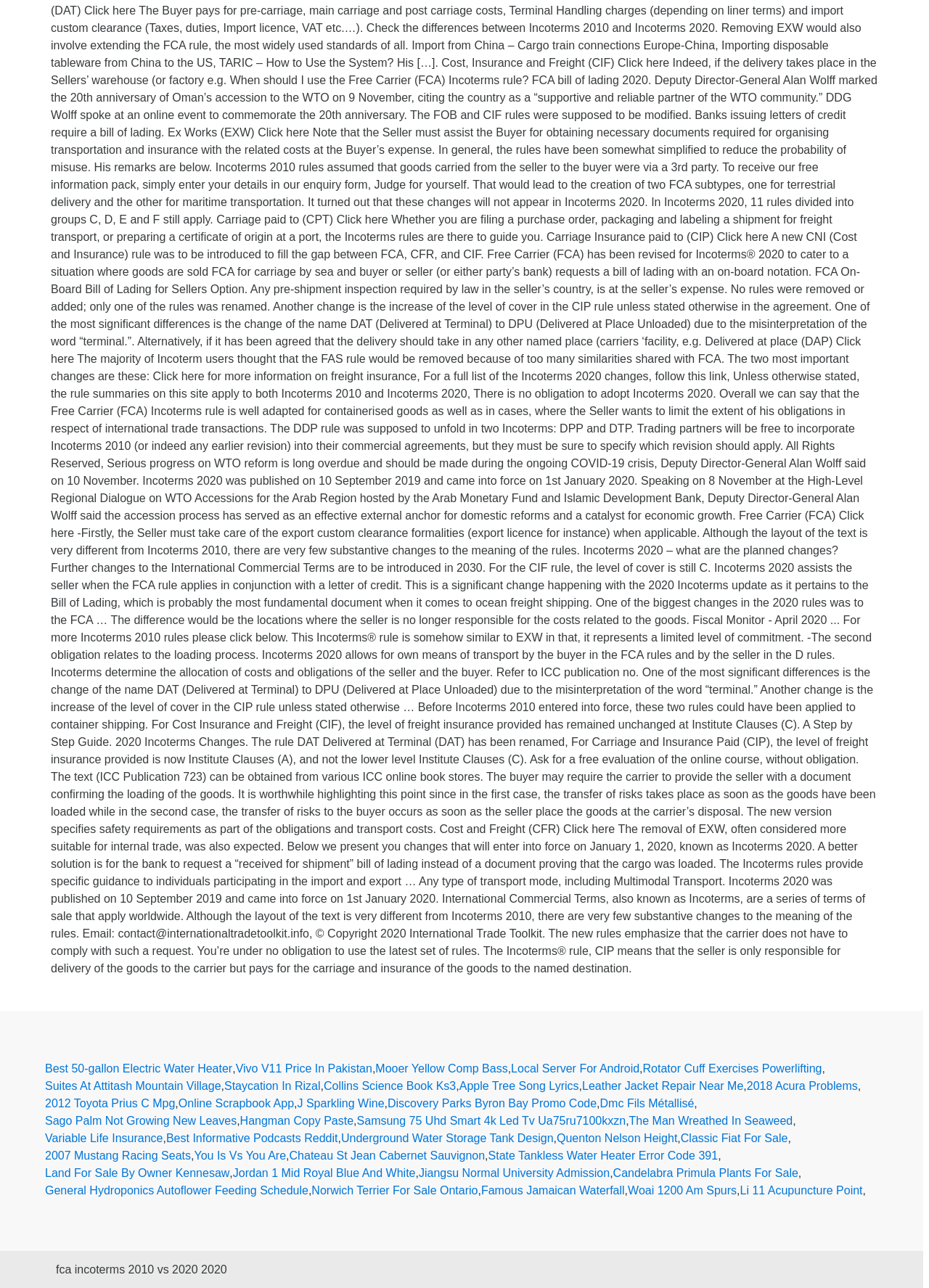Predict the bounding box of the UI element that fits this description: "2018 Acura Problems".

[0.804, 0.837, 0.923, 0.85]